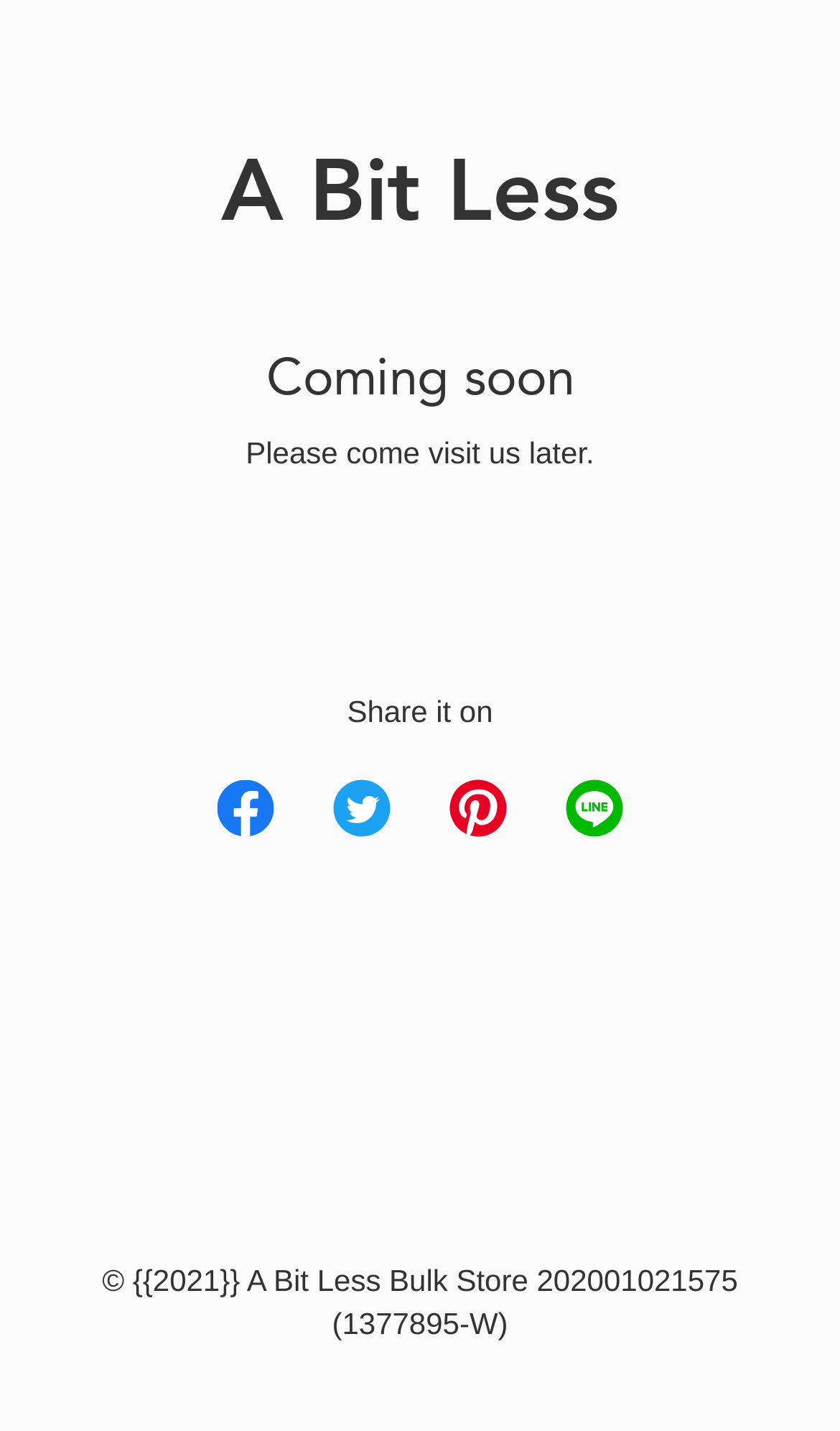Bounding box coordinates are specified in the format (top-left x, top-left y, bottom-right x, bottom-right y). All values are floating point numbers bounded between 0 and 1. Please provide the bounding box coordinate of the region this sentence describes: LINE

[0.643, 0.583, 0.771, 0.608]